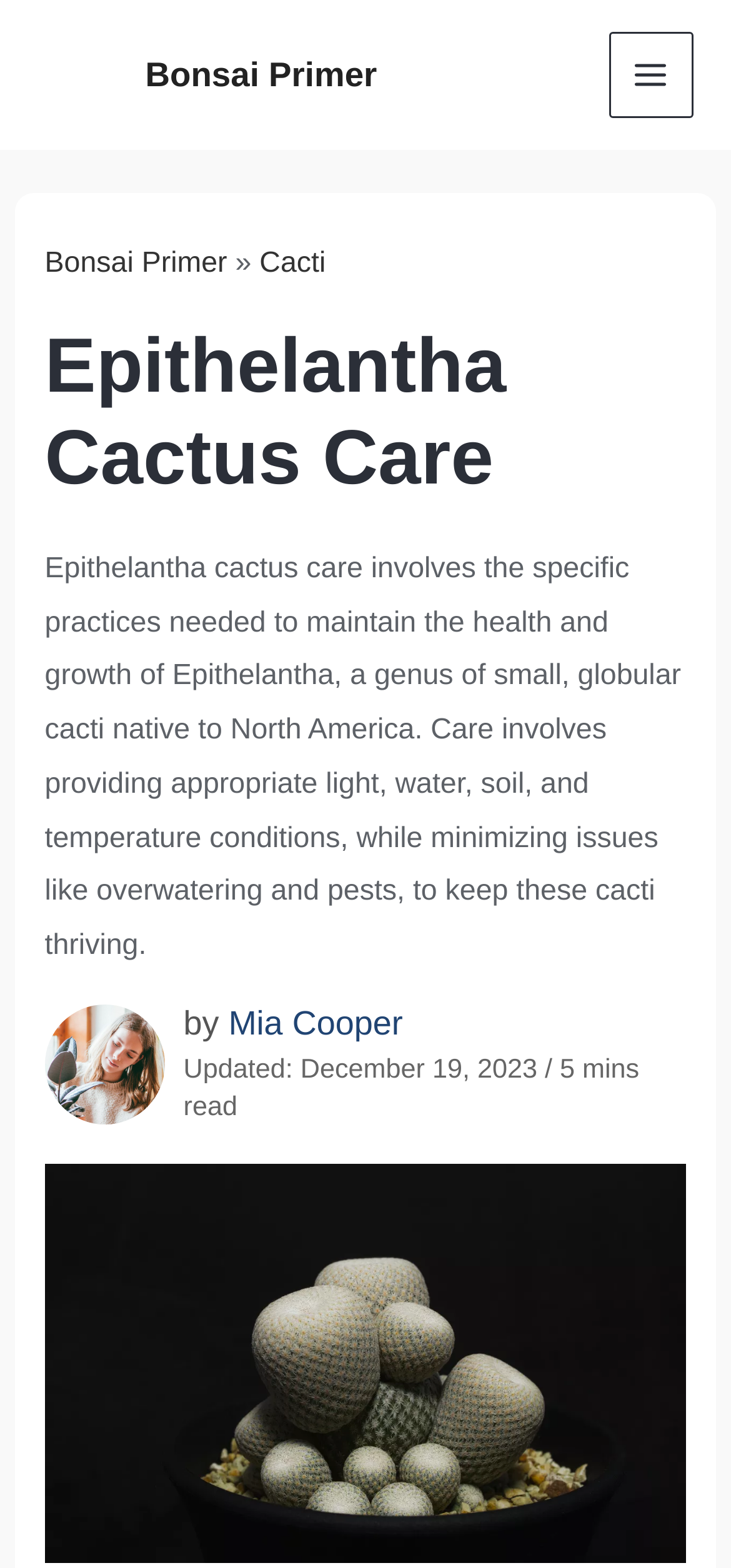Give a detailed overview of the webpage's appearance and contents.

The webpage is about Epithelantha cactus care, with a focus on providing the necessary conditions for the plant's health and growth. At the top left, there is a logo of "Bonsai Primer" with a link to the website. Next to it, there is a link to "Bonsai Primer" with a slightly larger font size. On the top right, there is a "MAIN MENU" button that can be expanded.

Below the top section, there is a header that spans the entire width of the page, with the title "Epithelantha Cactus Care" in a larger font size. Underneath the header, there is a paragraph of text that summarizes the importance of proper care for Epithelantha cacti, including providing appropriate light, water, soil, and temperature conditions.

To the right of the paragraph, there is an image of a person, Mia Cooper, with a byline and a link to her profile. Below the image, there is a line of text indicating the update date and reading time of the article.

Further down the page, there is a large image of an Epithelantha cactus, taking up most of the width of the page. The image is positioned near the bottom of the page, with some empty space above it. Overall, the webpage has a clean and simple layout, with a focus on providing informative content about Epithelantha cactus care.